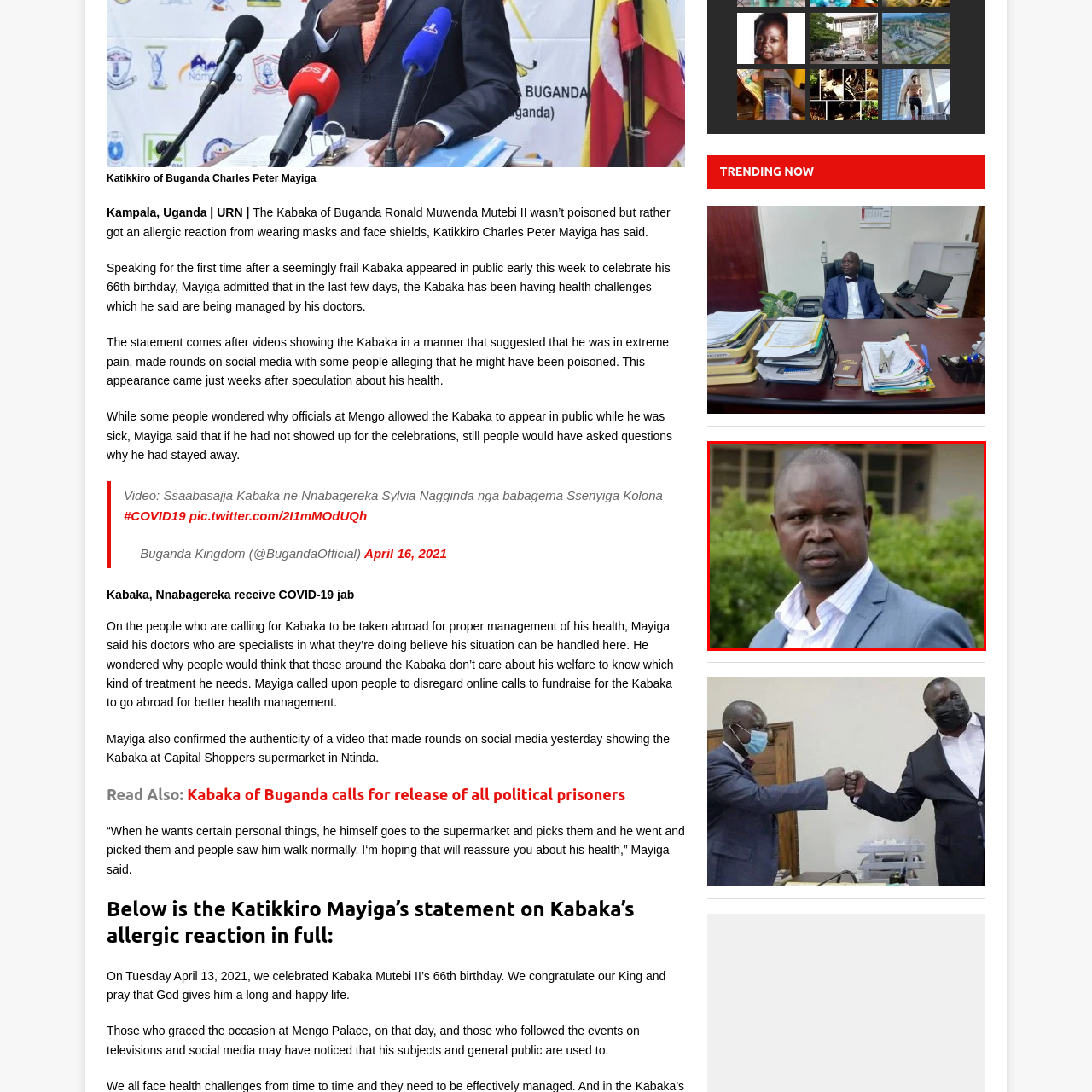Look at the area highlighted in the red box, What is the atmosphere conveyed by the background? Please provide an answer in a single word or phrase.

Calm